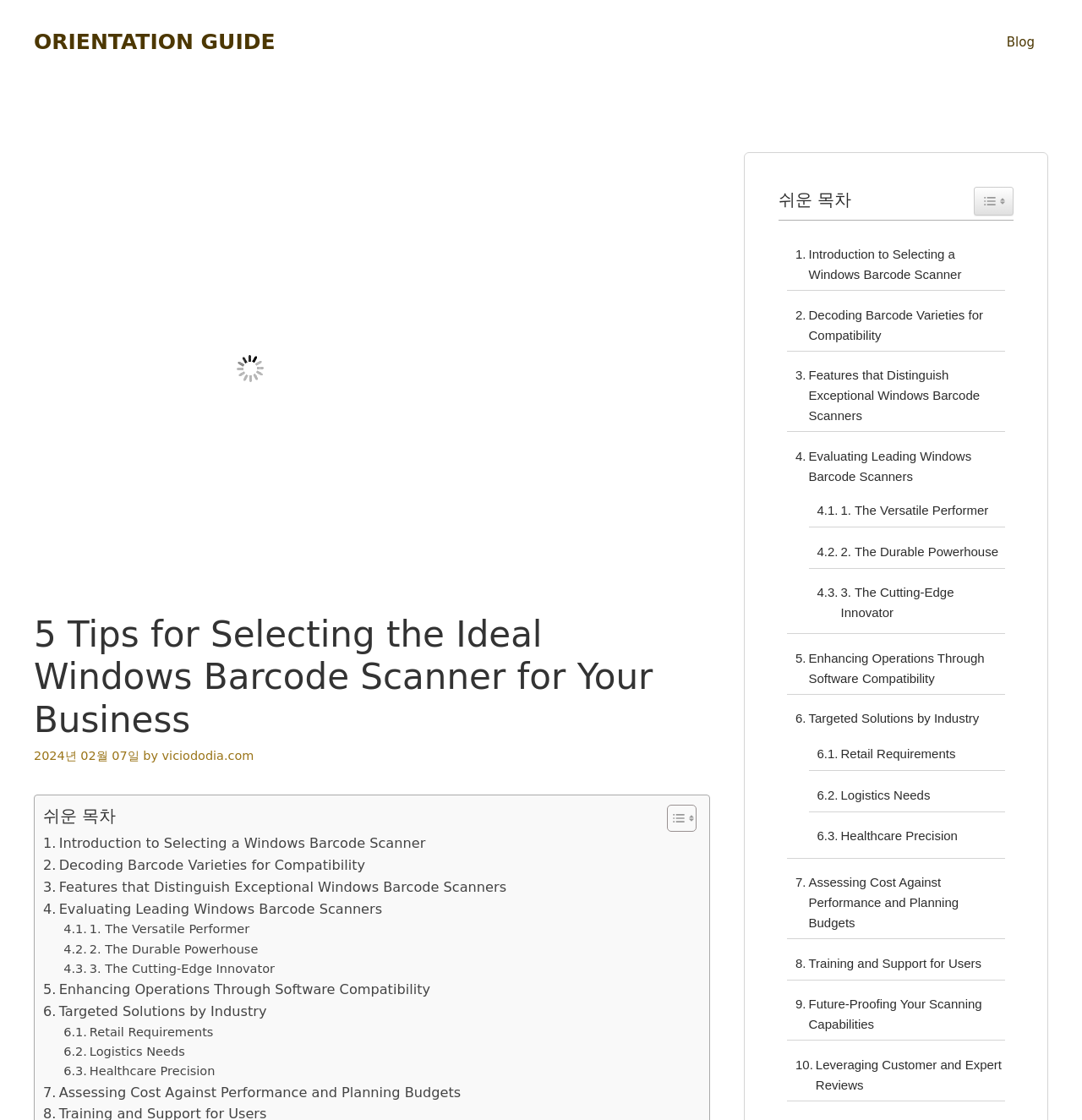Locate the primary heading on the webpage and return its text.

5 Tips for Selecting the Ideal Windows Barcode Scanner for Your Business